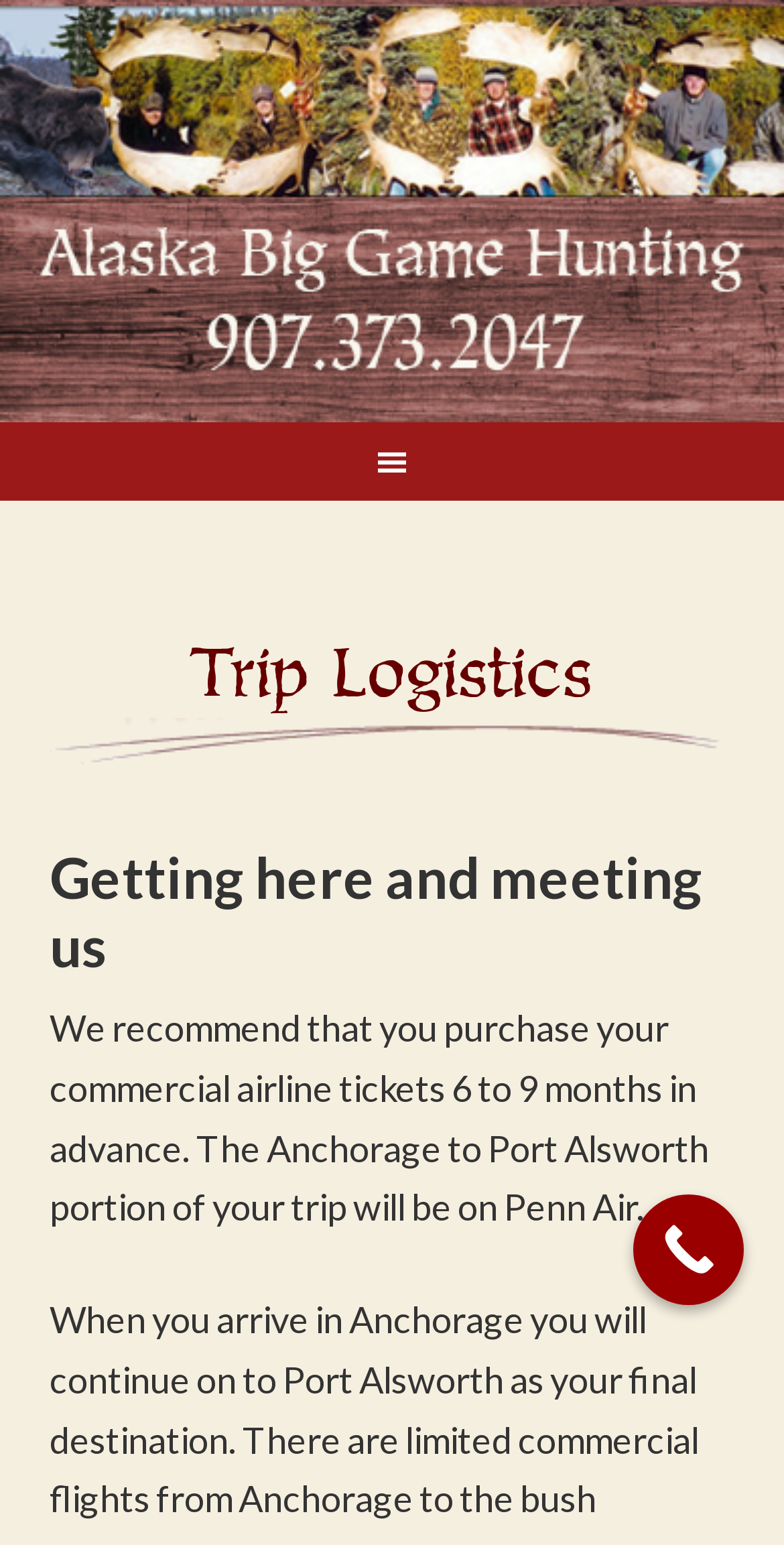Bounding box coordinates must be specified in the format (top-left x, top-left y, bottom-right x, bottom-right y). All values should be floating point numbers between 0 and 1. What are the bounding box coordinates of the UI element described as: title="HIS Education"

None